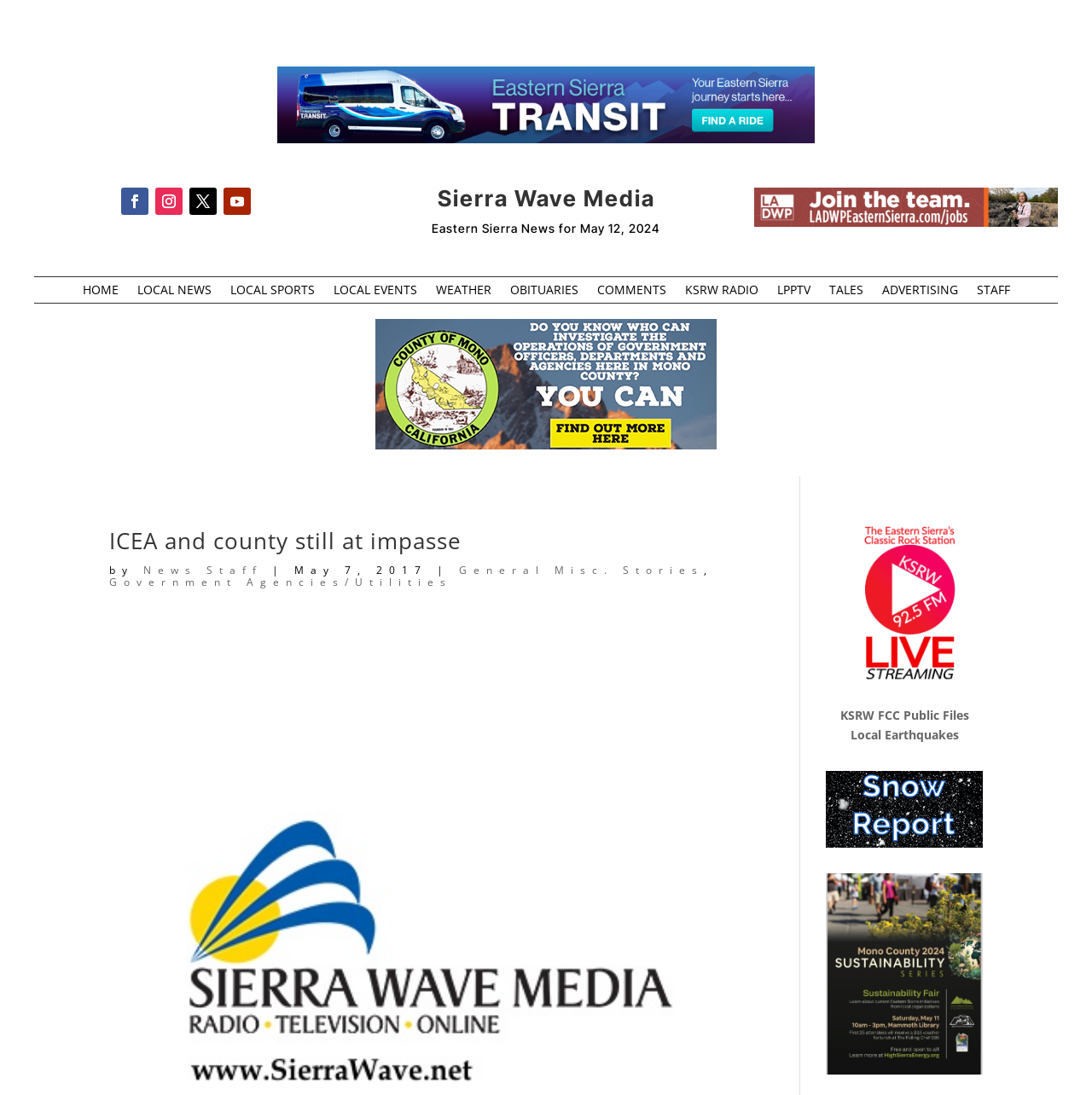Calculate the bounding box coordinates of the UI element given the description: "Culture & Life".

None